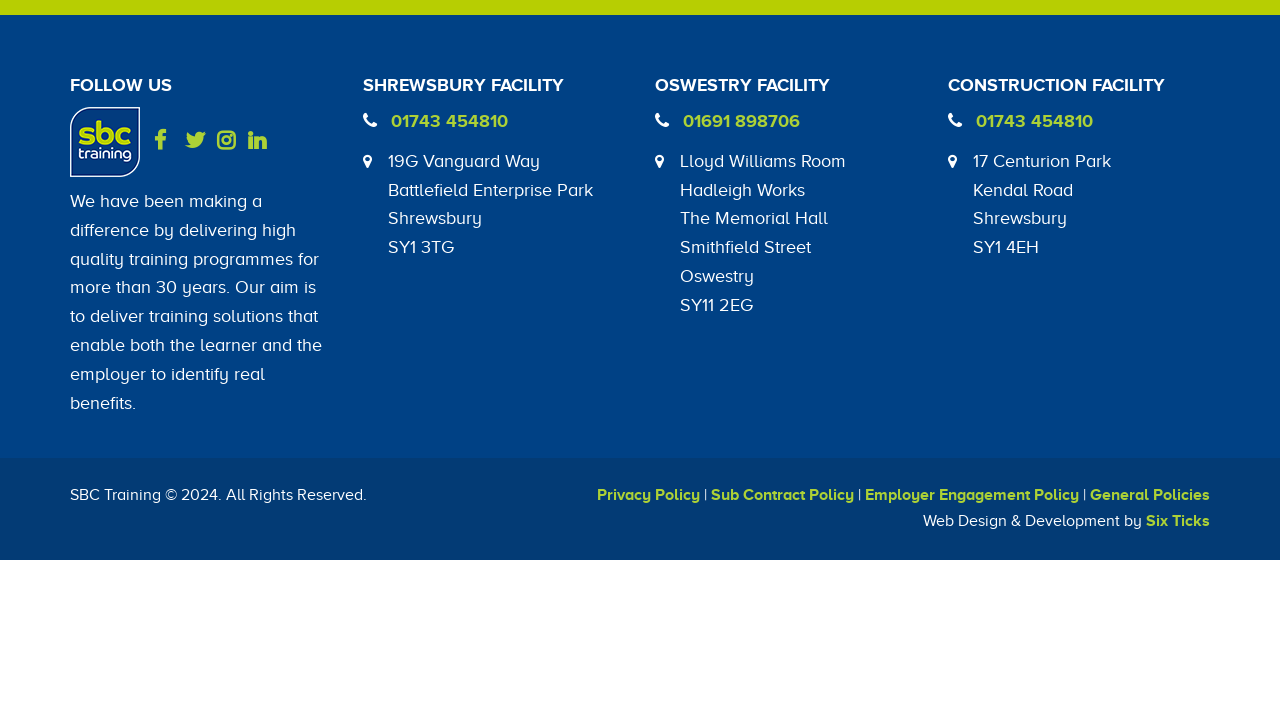Specify the bounding box coordinates of the element's area that should be clicked to execute the given instruction: "Read the Privacy Policy". The coordinates should be four float numbers between 0 and 1, i.e., [left, top, right, bottom].

[0.466, 0.69, 0.547, 0.715]